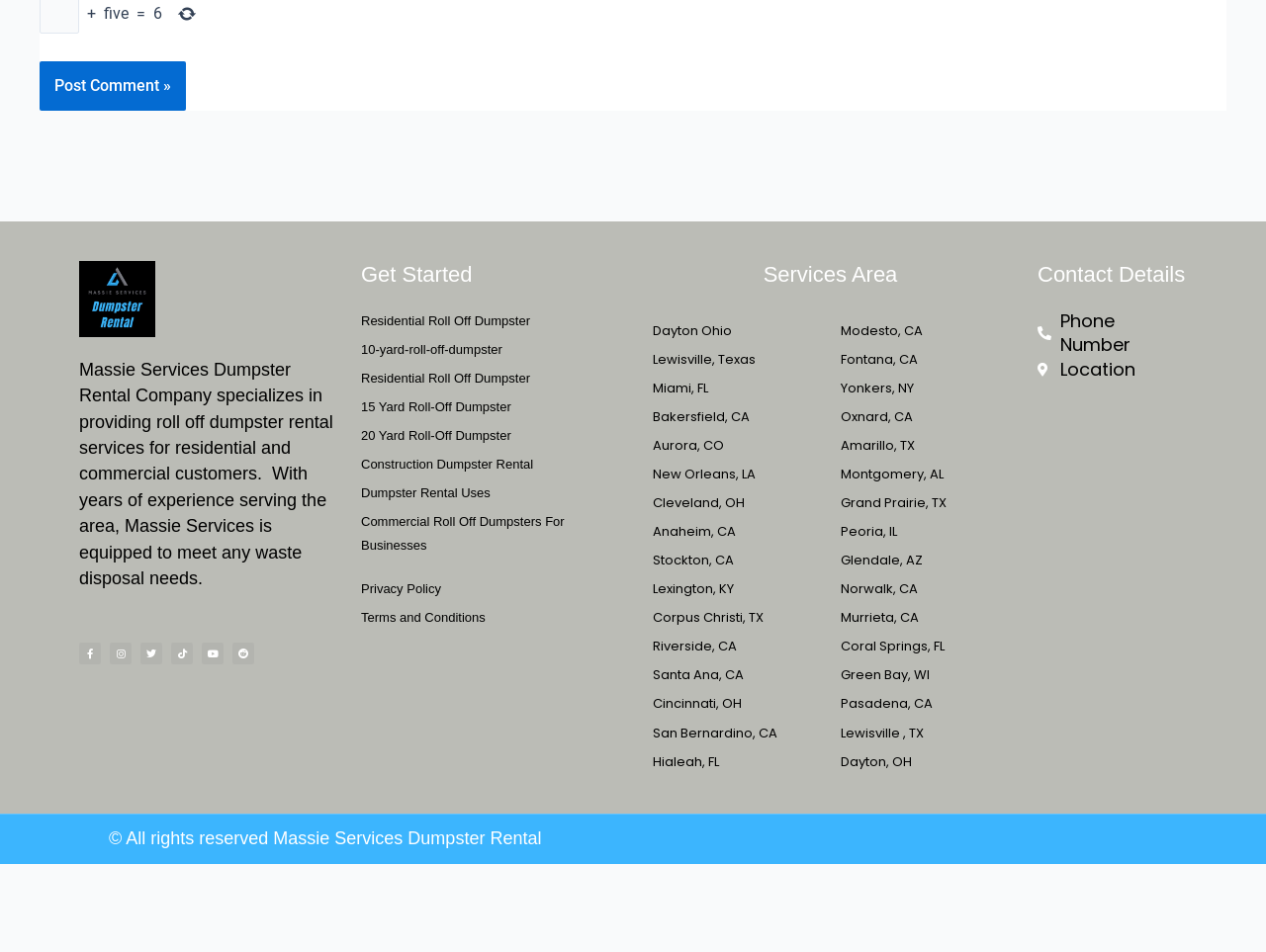Please provide a brief answer to the following inquiry using a single word or phrase:
How many locations are listed on the webpage?

24